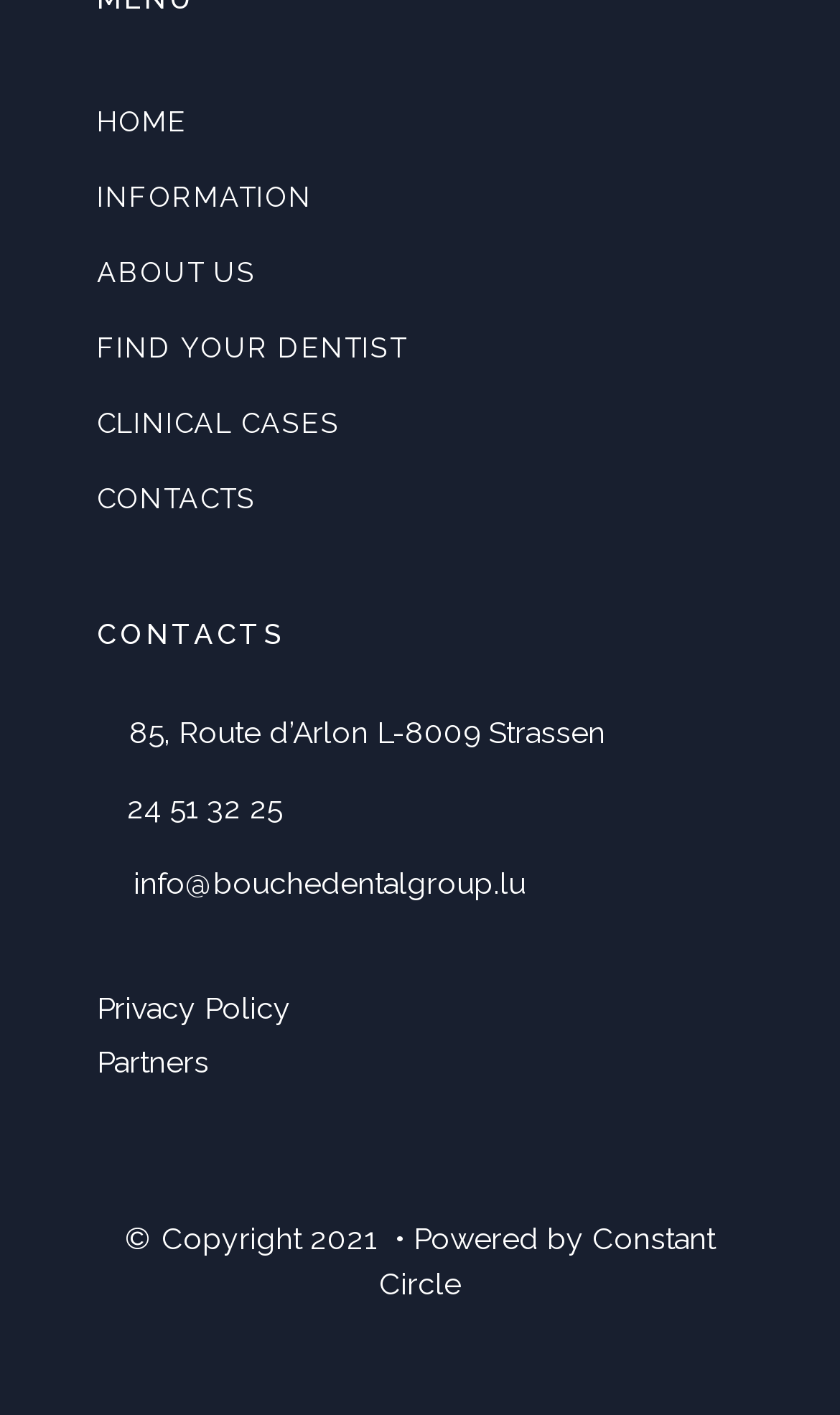Highlight the bounding box coordinates of the element that should be clicked to carry out the following instruction: "contact us". The coordinates must be given as four float numbers ranging from 0 to 1, i.e., [left, top, right, bottom].

[0.115, 0.34, 0.305, 0.363]